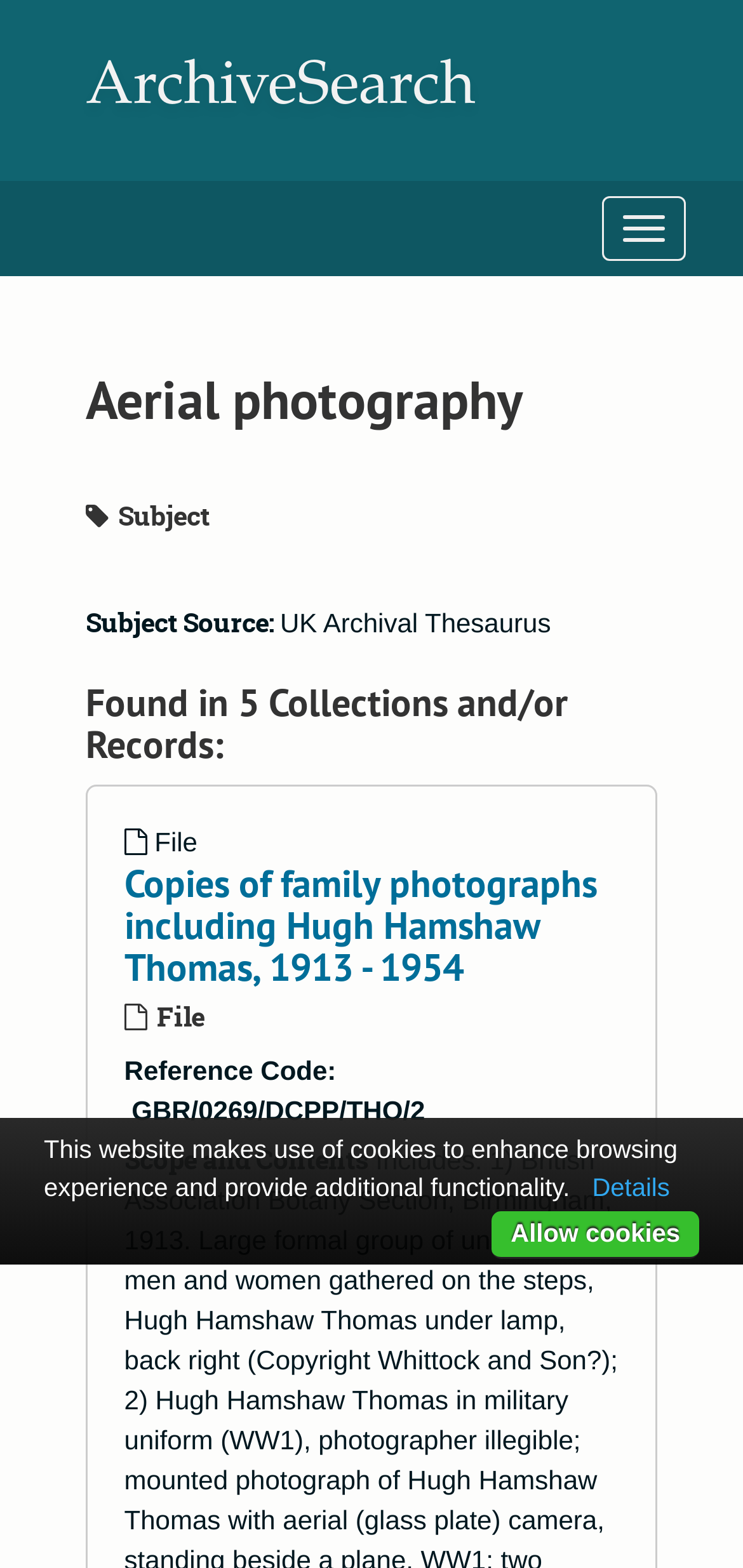Create a detailed summary of the webpage's content and design.

The webpage is about Aerial Photography and Archive Search. At the top, there is a heading "ArchiveSearch" with a link to it. Below this, there is a top-level navigation bar that spans the entire width of the page. 

On the left side, there is a heading "Aerial photography" followed by a section with the title "Subject" and a description "UK Archival Thesaurus". Below this, there is a section titled "Page Actions". 

Further down, there is a heading "Found in 5 Collections and/or Records:" followed by a list of items. The first item is a heading "Copies of family photographs including Hugh Hamshaw Thomas, 1913 - 1954" with a link to it. This item is positioned slightly to the right of the center of the page. 

Below this, there is another item with the title "File" and a description "Reference Code: GBR/0269/DCPP/THO/2". This item is also positioned slightly to the right of the center of the page. 

At the bottom of the page, there is a notice about the website using cookies to enhance browsing experience, with links to "Details" and "Allow cookies" on the right side.